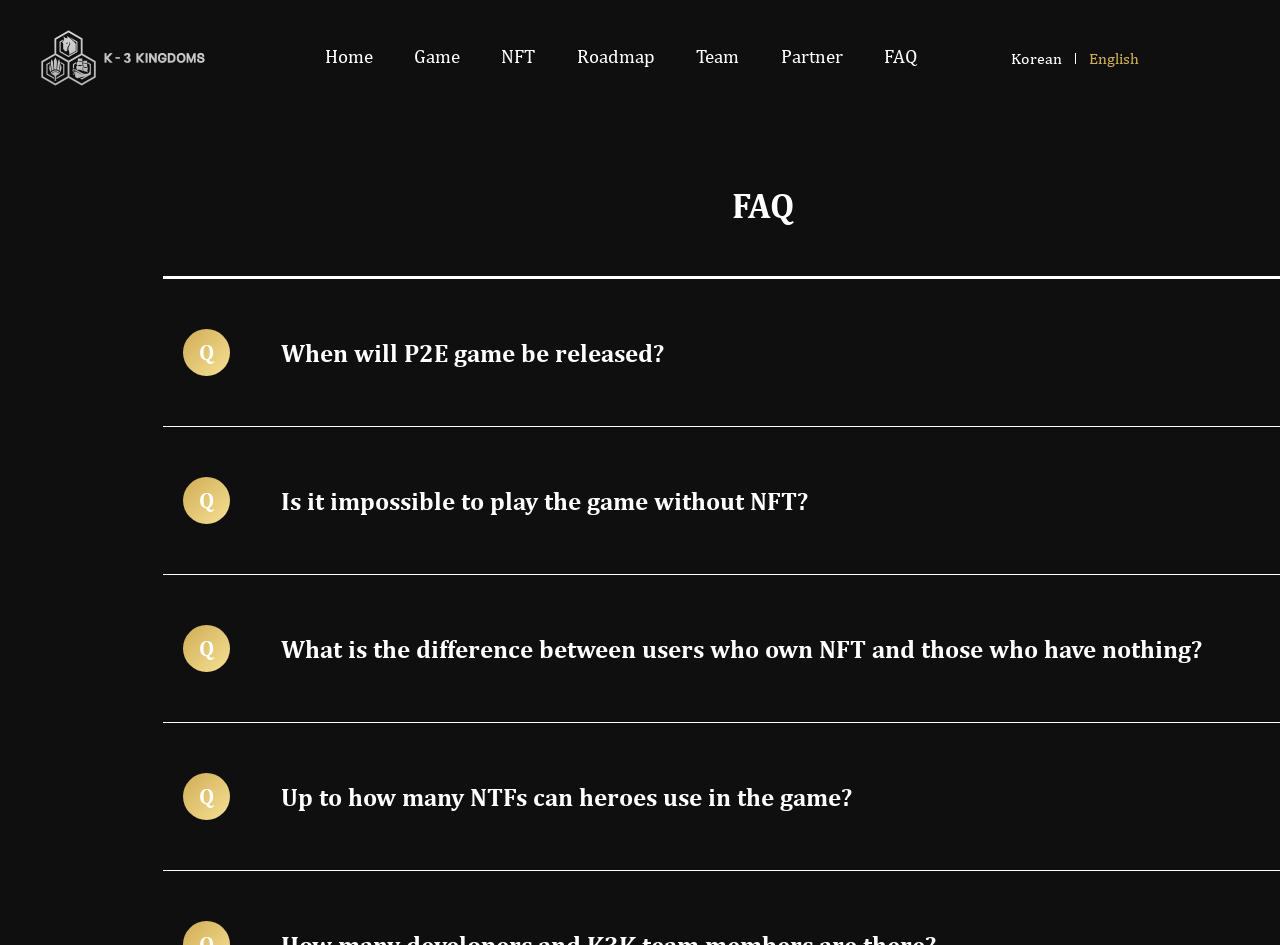Given the description of a UI element: "Game", identify the bounding box coordinates of the matching element in the webpage screenshot.

[0.323, 0.048, 0.359, 0.071]